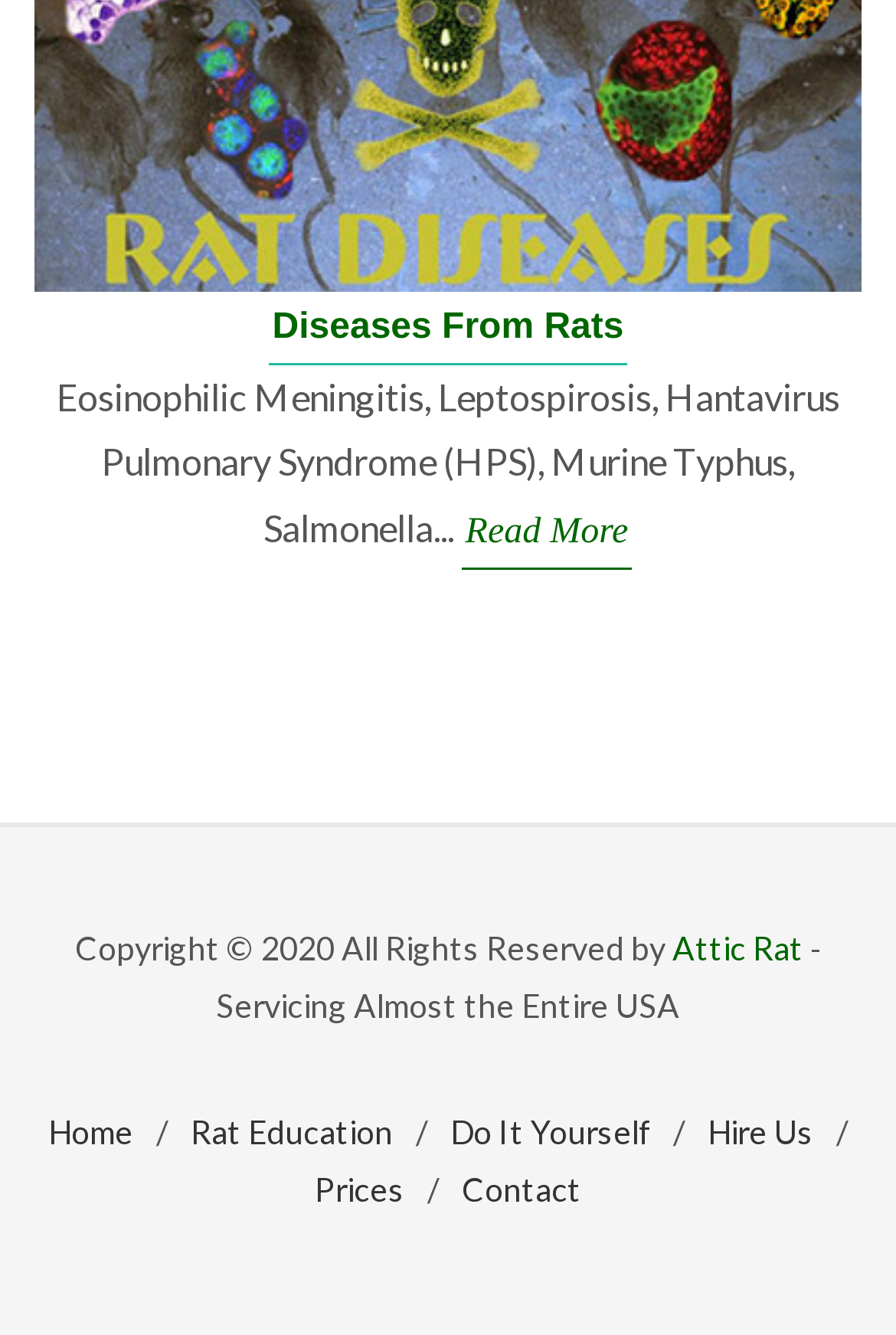Can you give a comprehensive explanation to the question given the content of the image?
What is the scope of the company's services?

The company's scope of services is mentioned in the footer section, stating that they are 'Servicing Almost the Entire USA', indicating that their services are available across most of the United States.